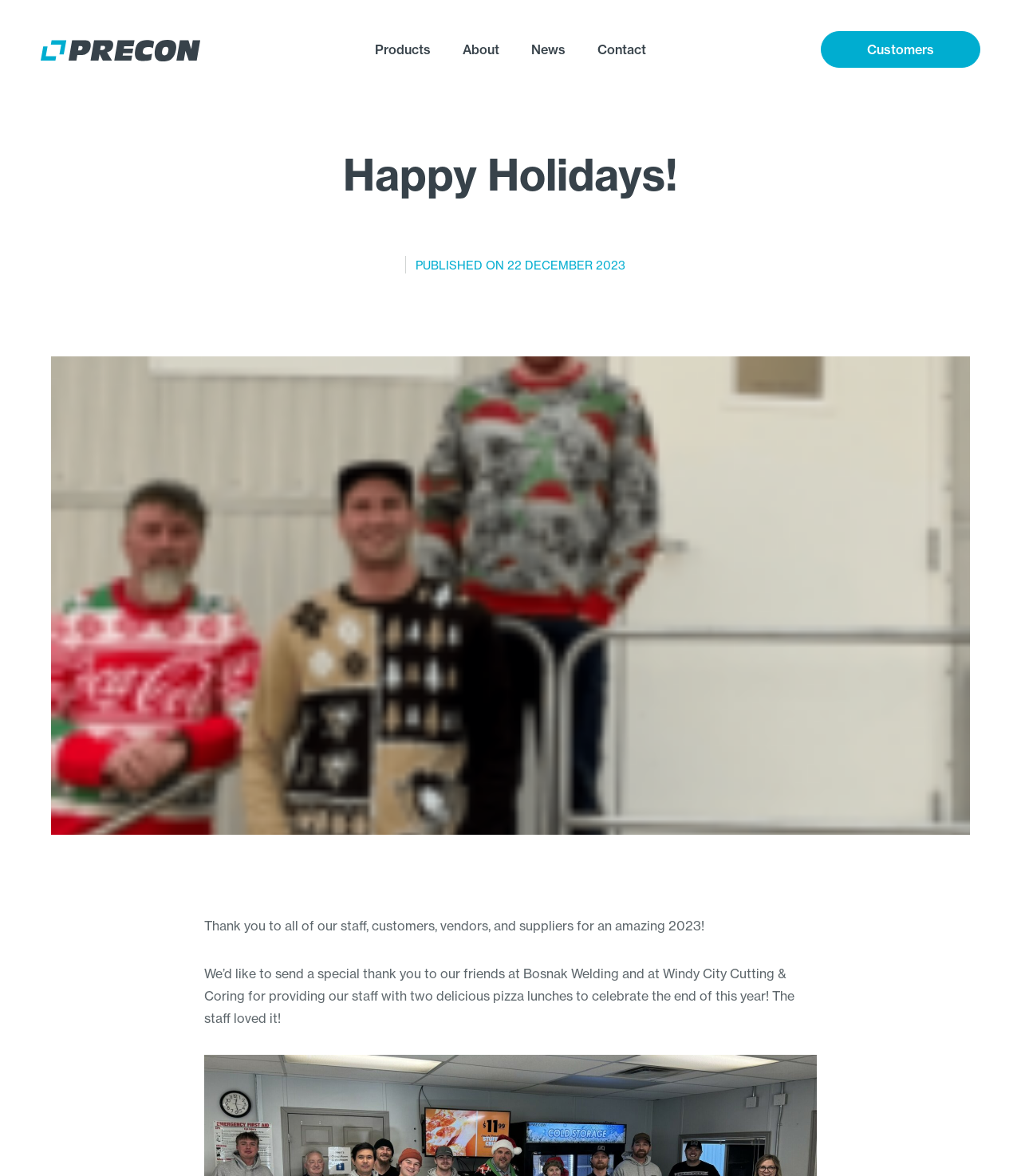Identify the bounding box of the UI element described as follows: "Products". Provide the coordinates as four float numbers in the range of 0 to 1 [left, top, right, bottom].

[0.352, 0.025, 0.438, 0.059]